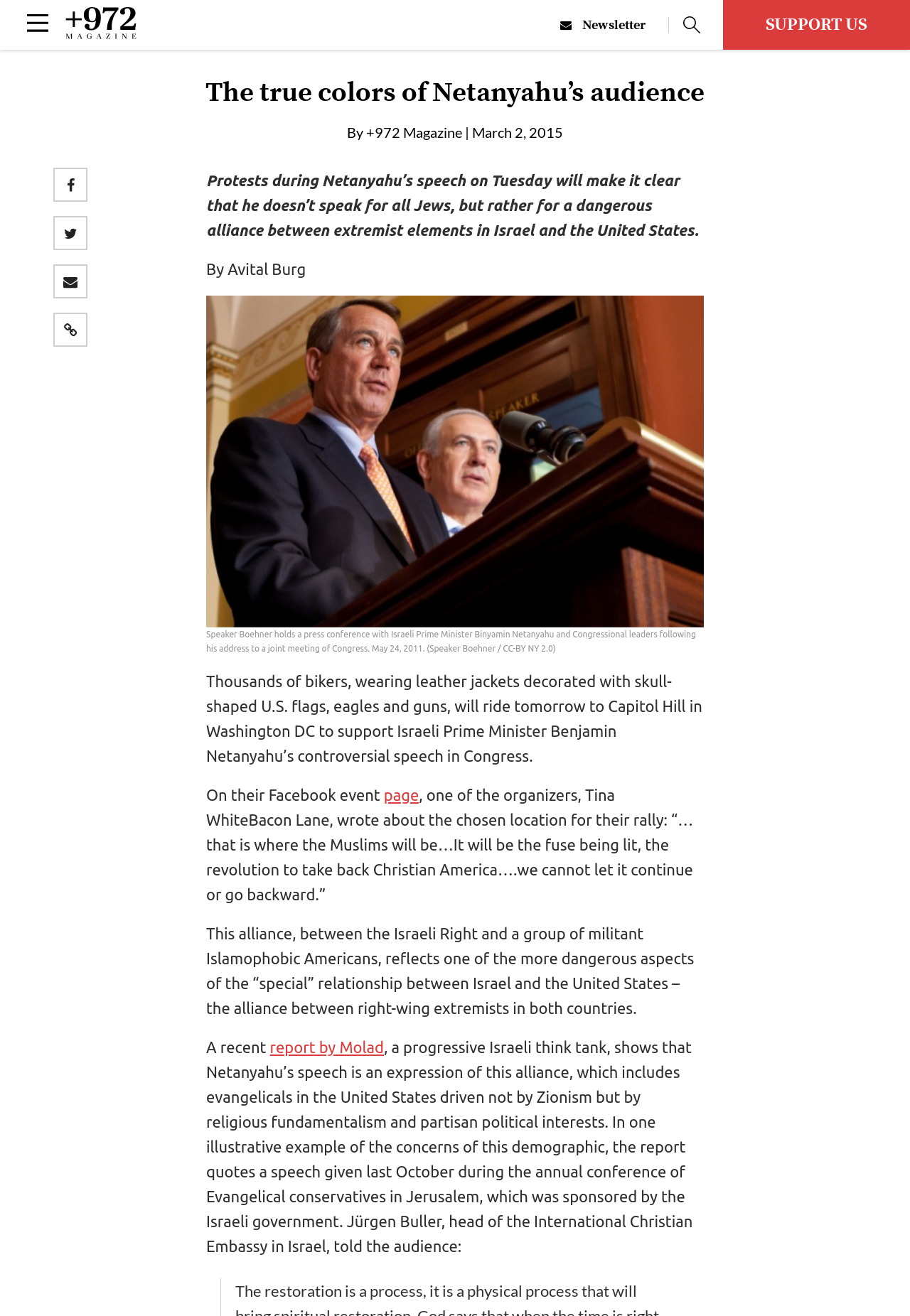Reply to the question below using a single word or brief phrase:
What is the topic of the article?

Netanyahu's speech